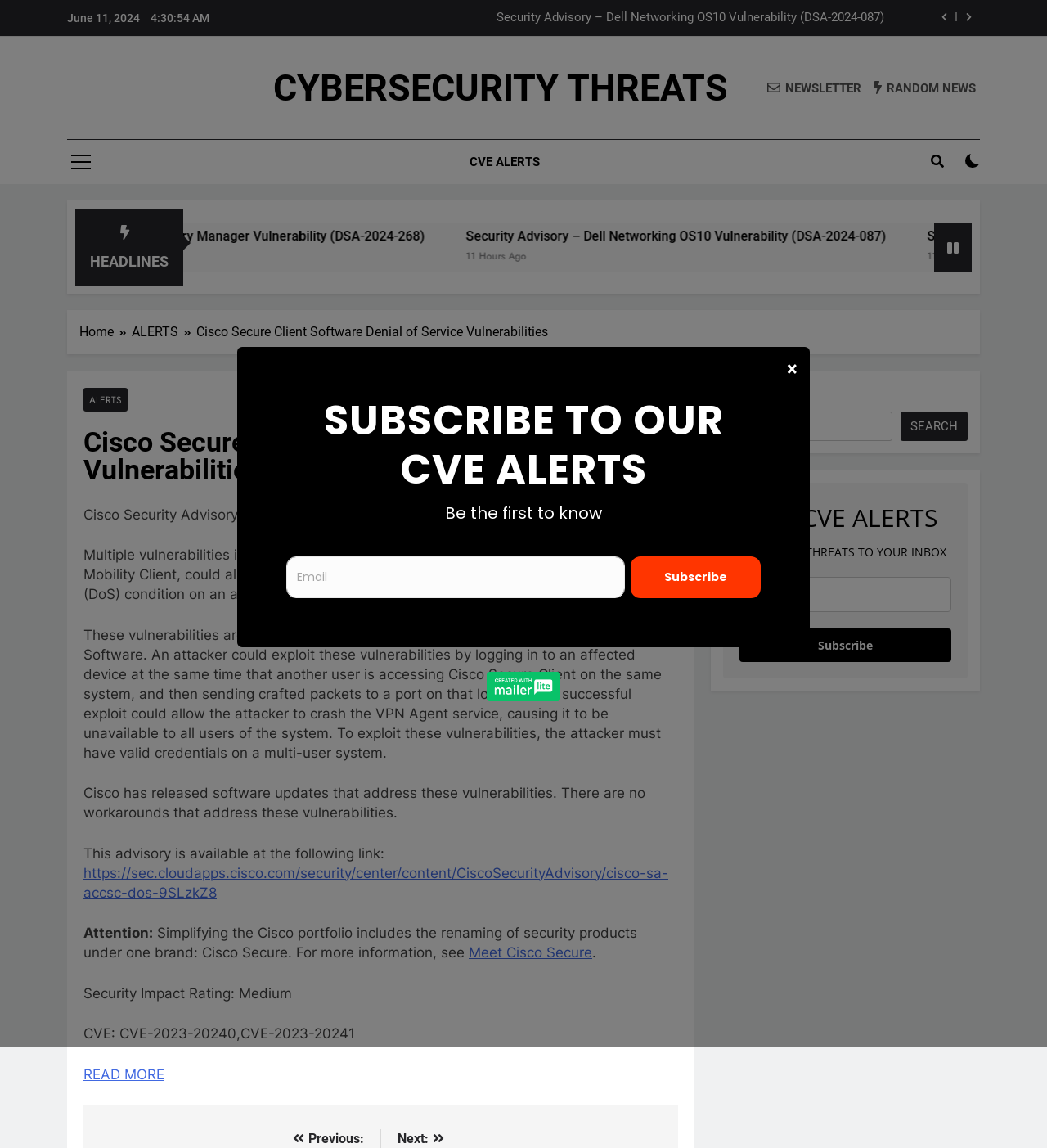Please indicate the bounding box coordinates for the clickable area to complete the following task: "Click the 'READ MORE' button". The coordinates should be specified as four float numbers between 0 and 1, i.e., [left, top, right, bottom].

[0.08, 0.928, 0.157, 0.943]